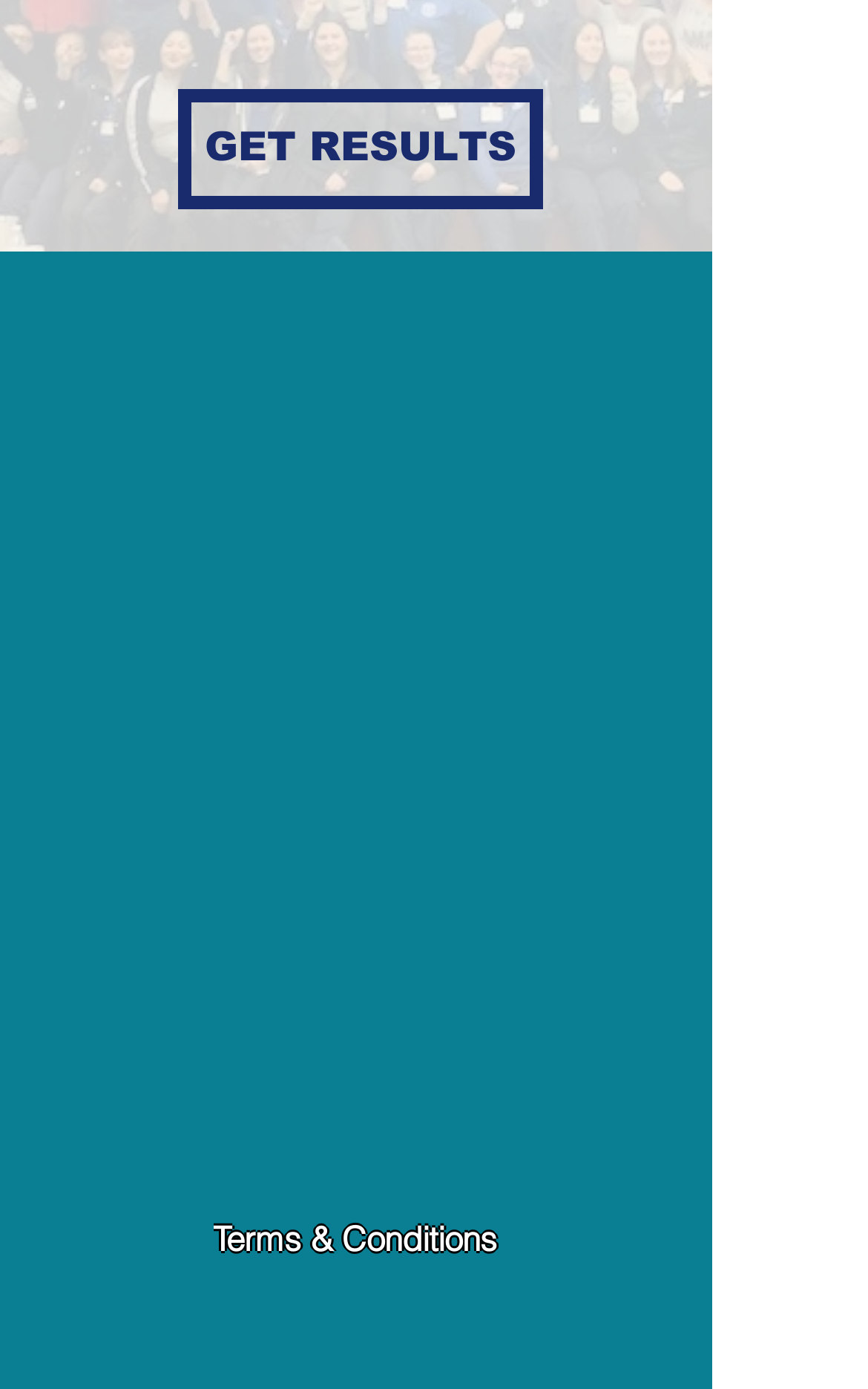Could you determine the bounding box coordinates of the clickable element to complete the instruction: "Visit Equilibria main site"? Provide the coordinates as four float numbers between 0 and 1, i.e., [left, top, right, bottom].

[0.288, 0.265, 0.517, 0.288]